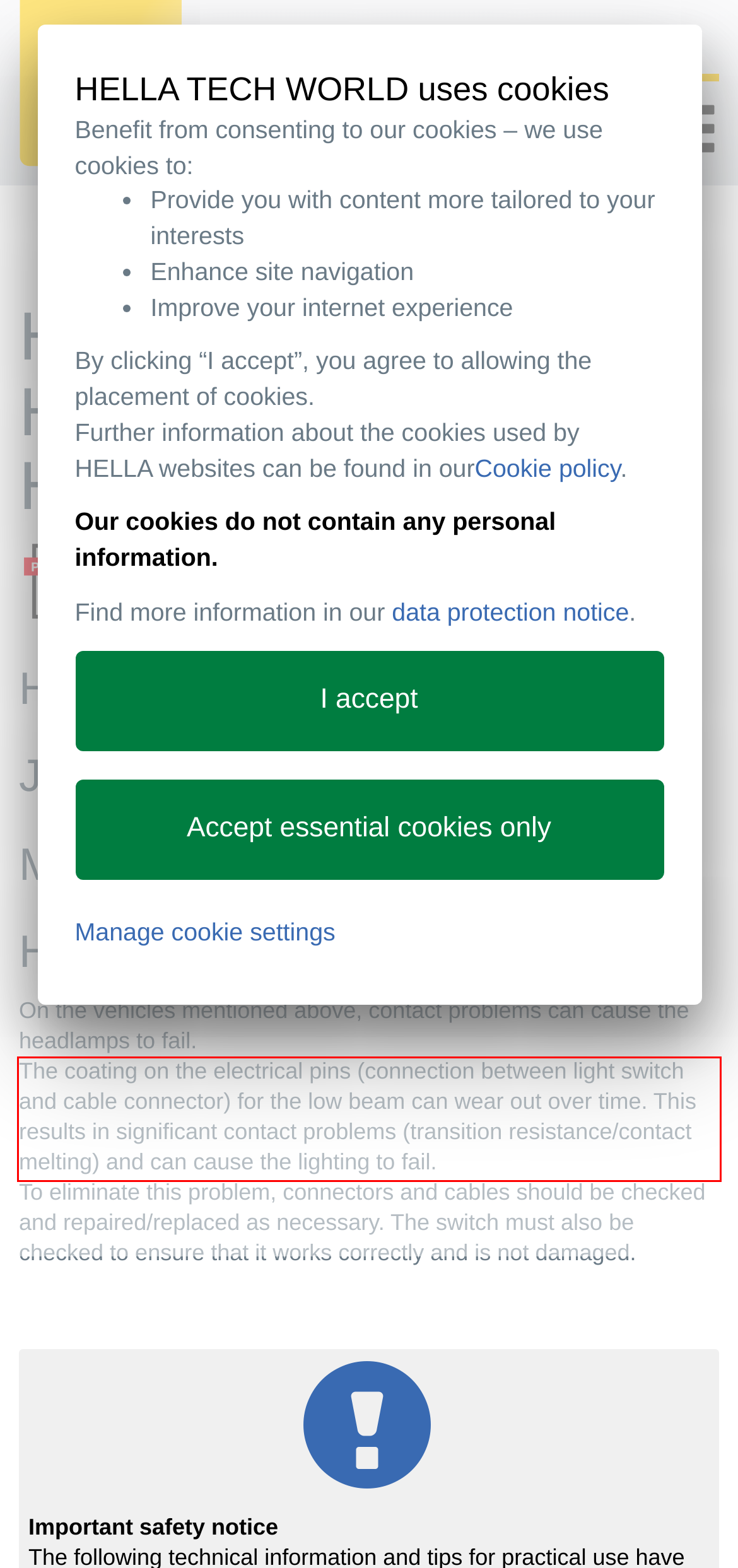You are presented with a webpage screenshot featuring a red bounding box. Perform OCR on the text inside the red bounding box and extract the content.

The coating on the electrical pins (connection between light switch and cable connector) for the low beam can wear out over time. This results in significant contact problems (transition resistance/contact melting) and can cause the lighting to fail.